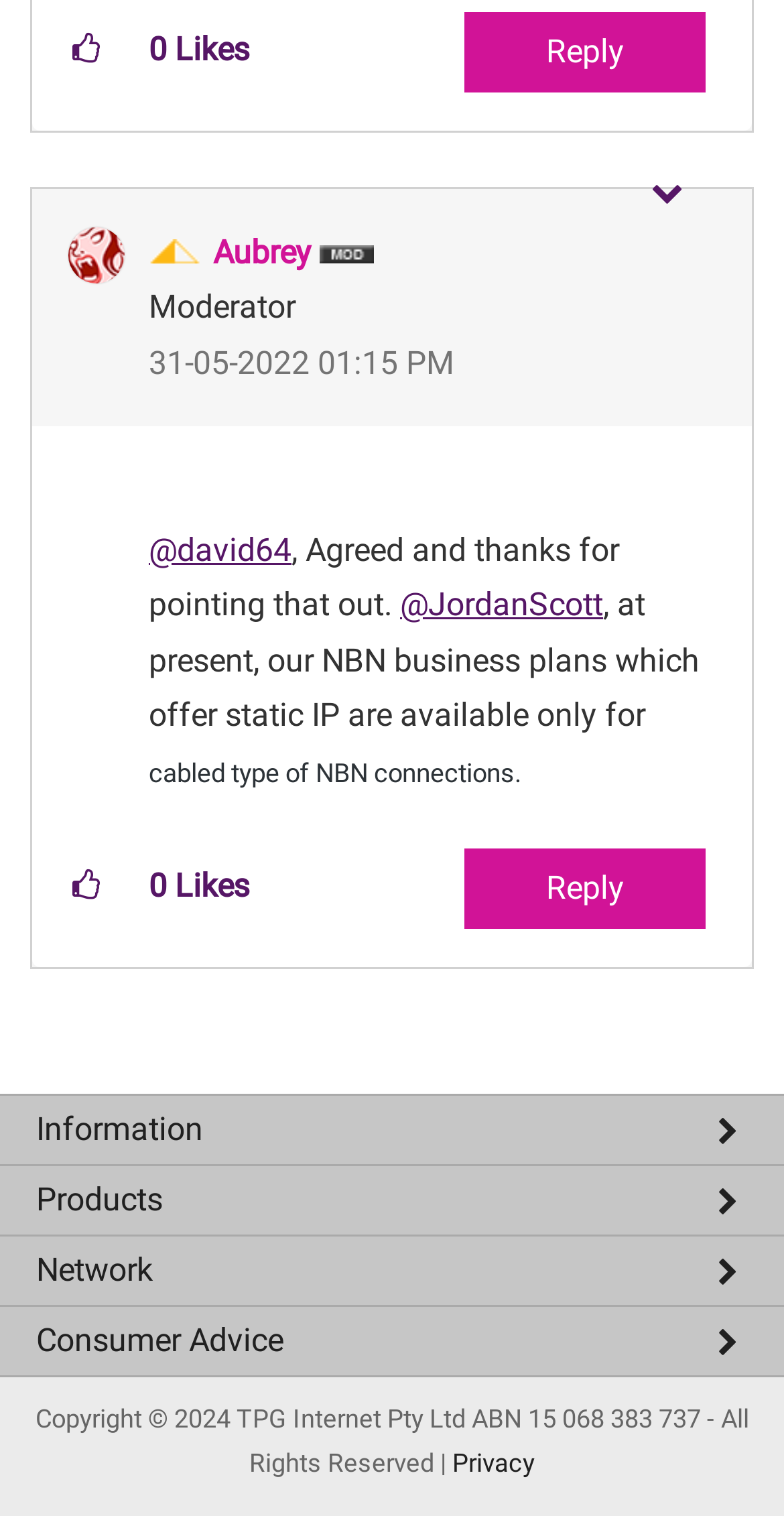Highlight the bounding box coordinates of the element that should be clicked to carry out the following instruction: "Click the button to give kudos to this post.". The coordinates must be given as four float numbers ranging from 0 to 1, i.e., [left, top, right, bottom].

[0.062, 0.008, 0.159, 0.057]